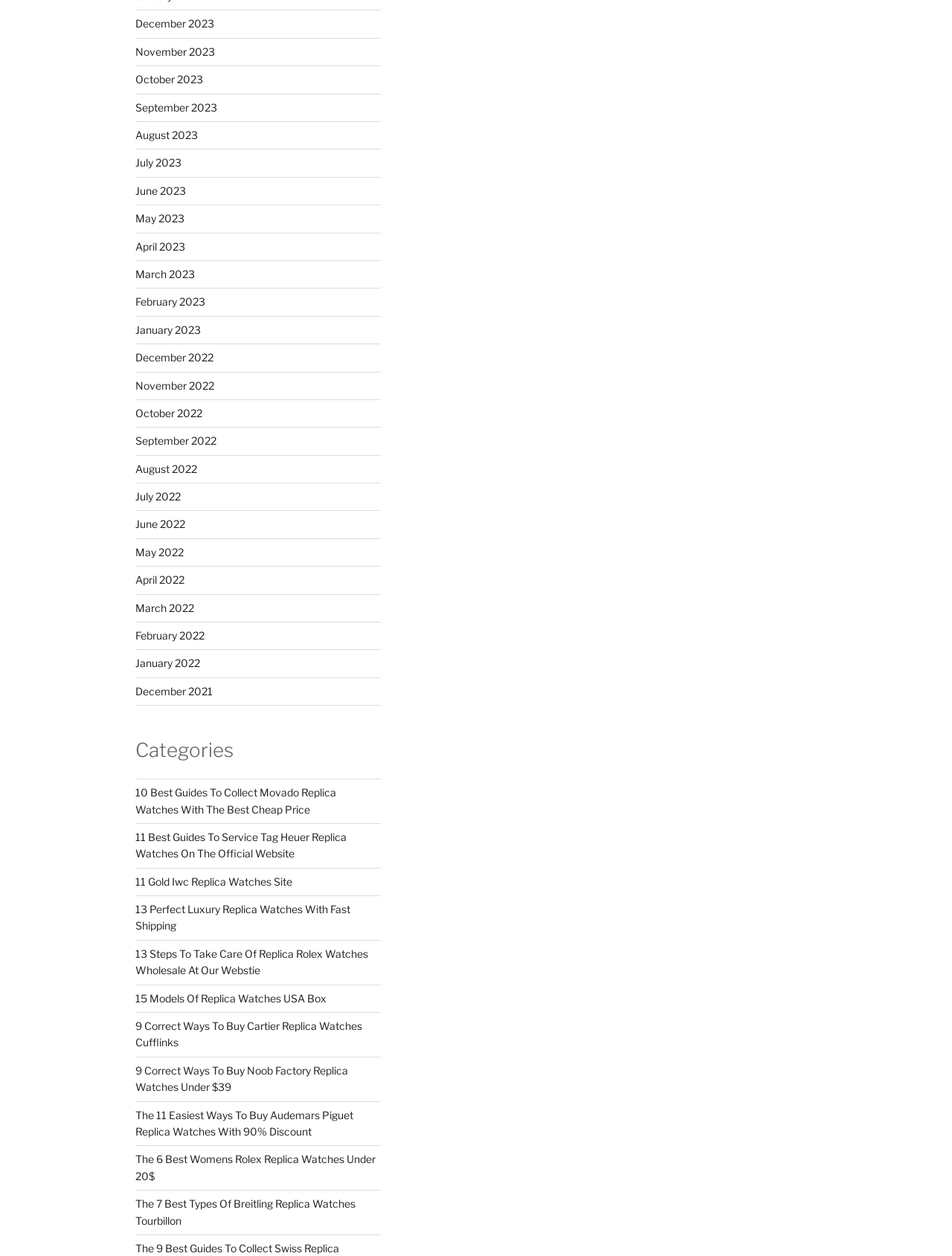How many guides are listed?
Relying on the image, give a concise answer in one word or a brief phrase.

13